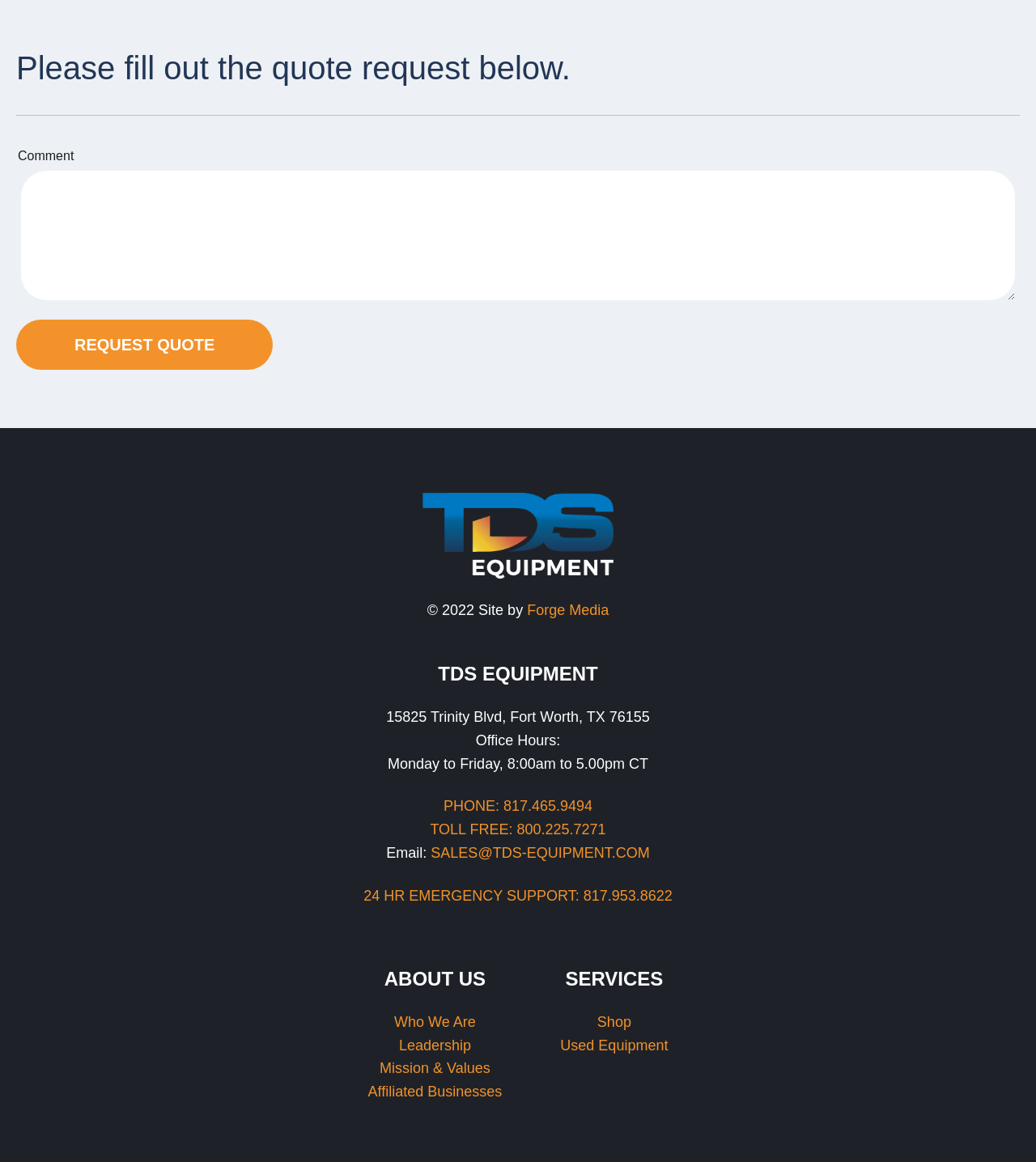Determine the bounding box coordinates of the region to click in order to accomplish the following instruction: "Enter a comment". Provide the coordinates as four float numbers between 0 and 1, specifically [left, top, right, bottom].

[0.02, 0.146, 0.98, 0.259]